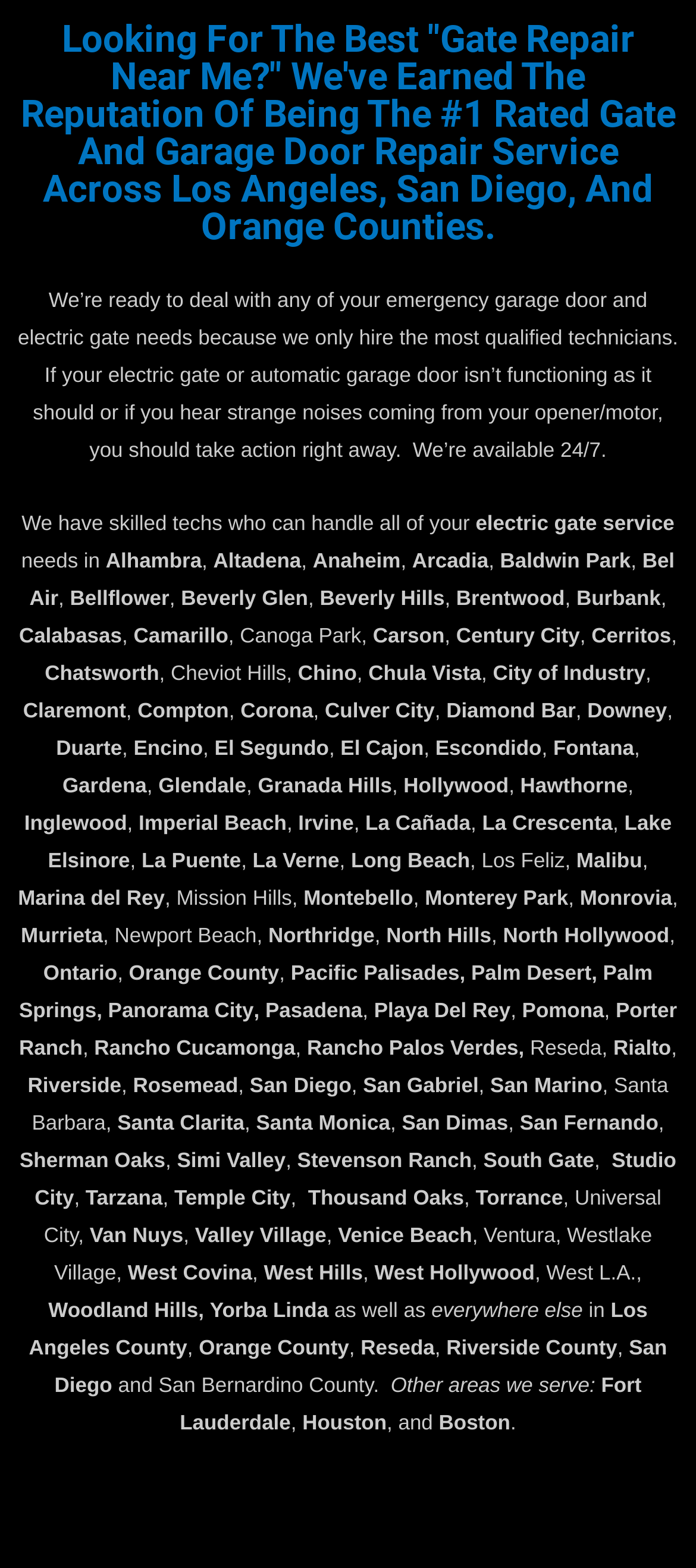Please identify the bounding box coordinates of the element on the webpage that should be clicked to follow this instruction: "visit Alhambra". The bounding box coordinates should be given as four float numbers between 0 and 1, formatted as [left, top, right, bottom].

[0.152, 0.35, 0.29, 0.365]